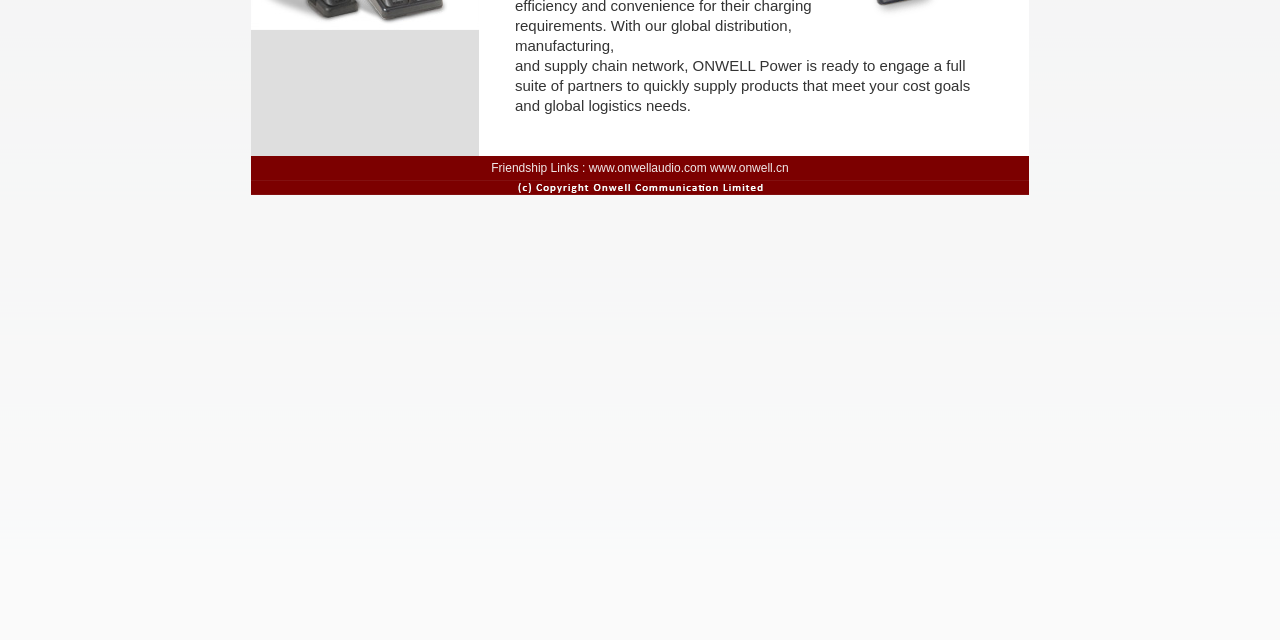Provide the bounding box coordinates for the specified HTML element described in this description: "www.onwell.cn". The coordinates should be four float numbers ranging from 0 to 1, in the format [left, top, right, bottom].

[0.555, 0.252, 0.616, 0.273]